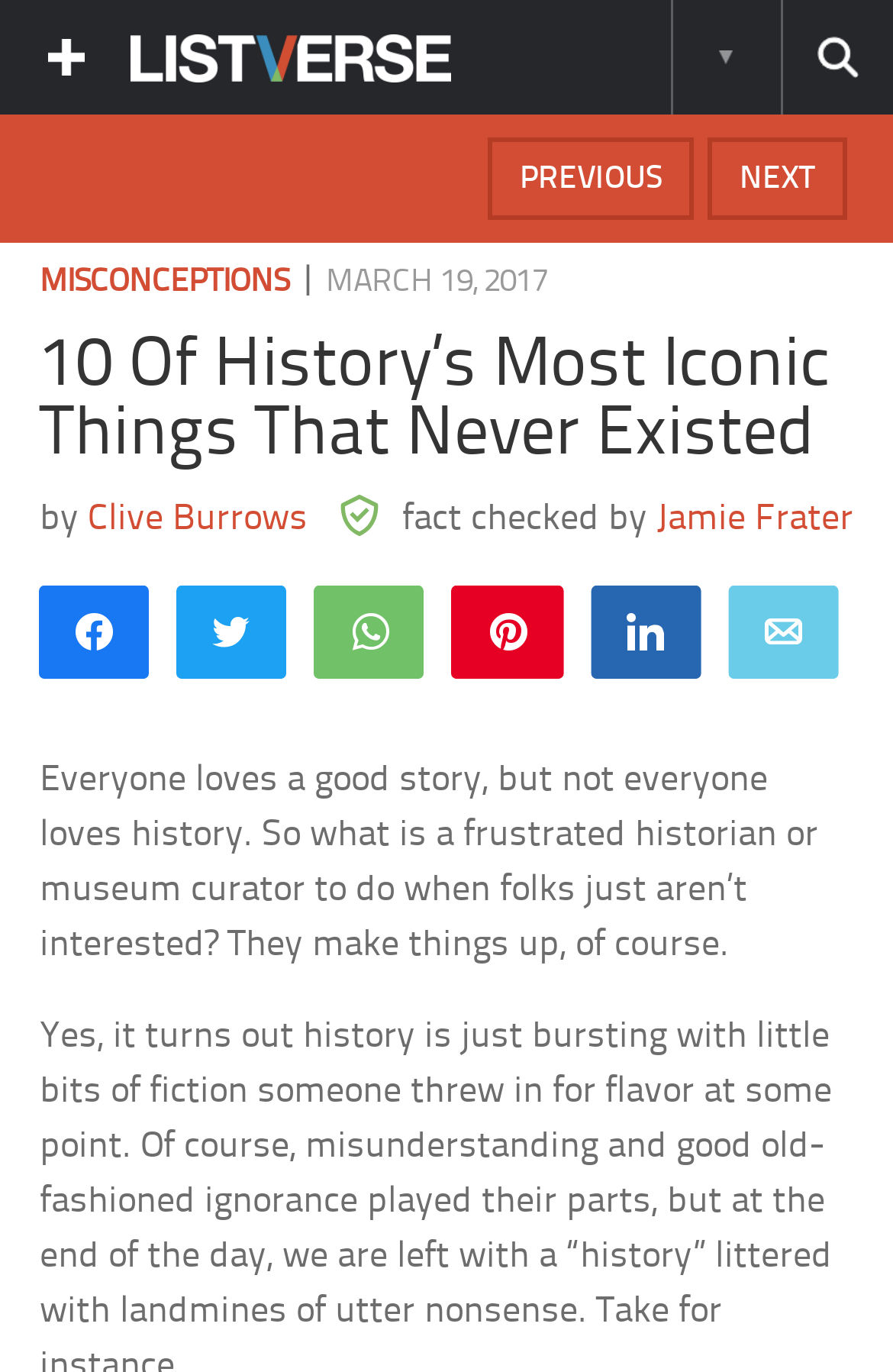What is the name of the fact-checker of this article?
Refer to the screenshot and respond with a concise word or phrase.

Jamie Frater